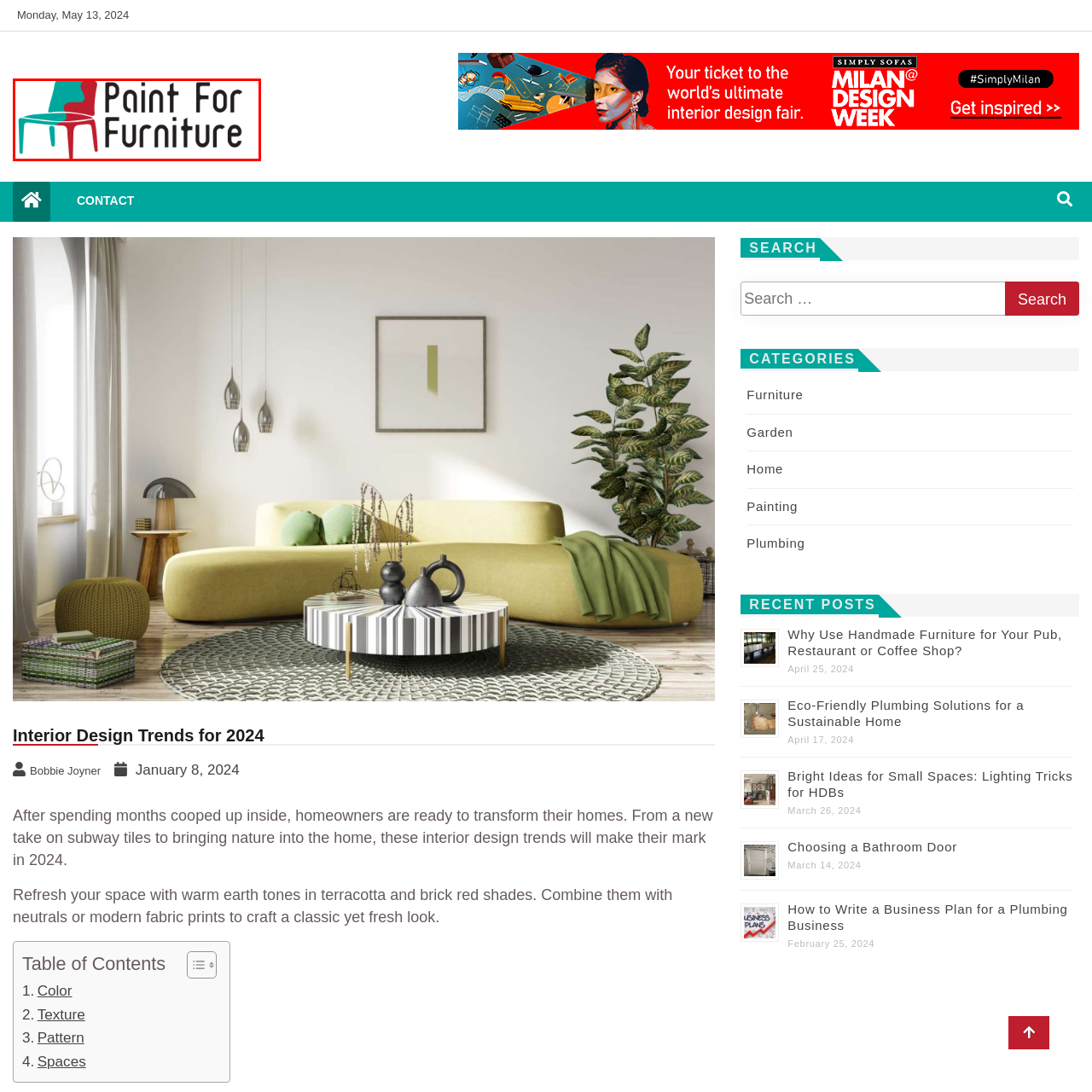Deliver a detailed account of the image that lies within the red box.

The image titled "Paint For Furniture" features a stylized representation that emphasizes modern interior design aesthetics. It showcases a sleek, artistic logo with a colorful depiction of a chair, highlighting the theme of furniture painting, which is central to the content titled "Interior Design Trends for 2024." The design combines vibrant colors with a clean, contemporary font, effectively conveying a sense of creativity and innovation in home decor. This image encapsulates the emerging Trends in Painting, making it a striking visual introduction to the associated article.